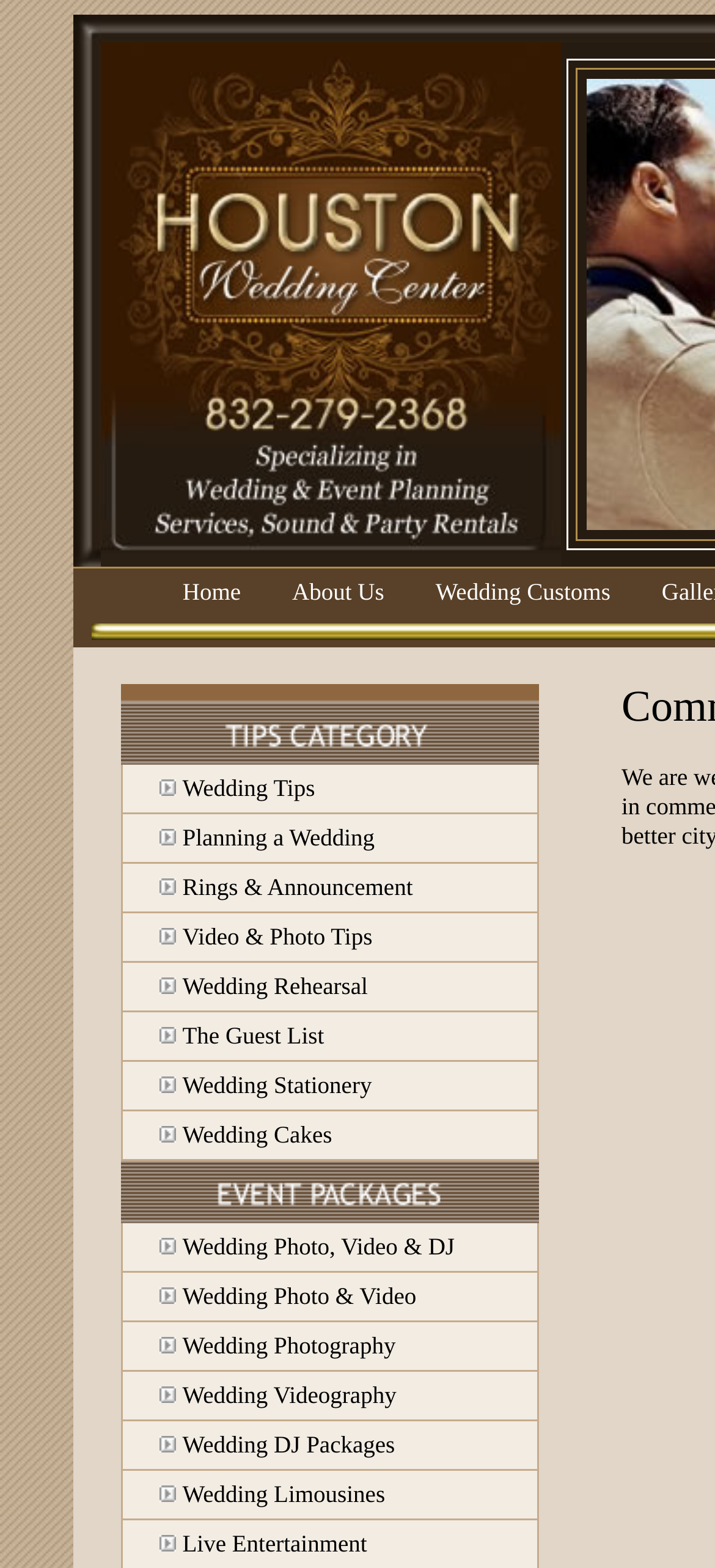Determine the bounding box coordinates for the HTML element mentioned in the following description: "Home". The coordinates should be a list of four floats ranging from 0 to 1, represented as [left, top, right, bottom].

[0.255, 0.368, 0.337, 0.386]